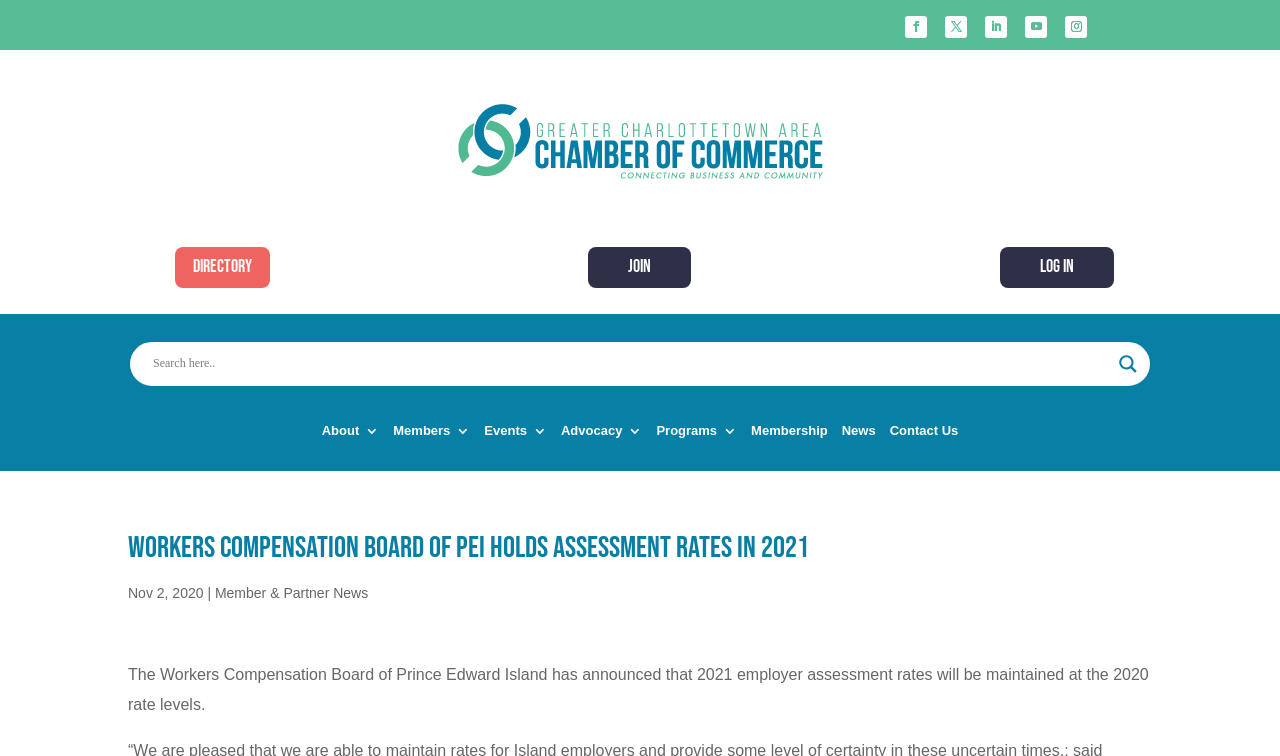Can you give a detailed response to the following question using the information from the image? How many main sections are in the webpage?

I counted the main sections in the webpage, which are 'About', 'Members', 'Events', 'Advocacy', 'Programs', 'Membership', and 'News', totaling 7 main sections.